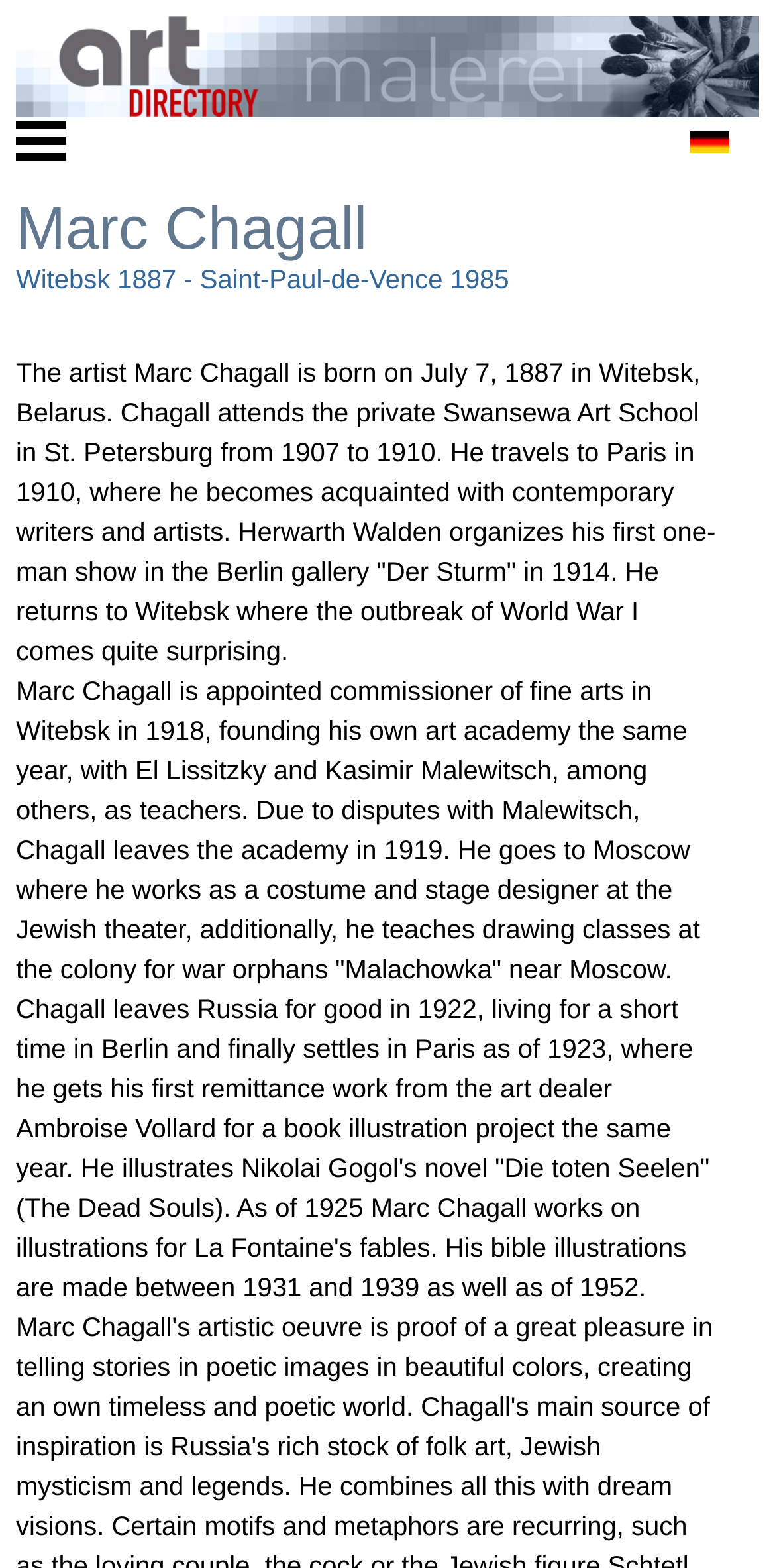Respond to the question with just a single word or phrase: 
When did Marc Chagall work on illustrations for La Fontaine's fables?

As of 1925